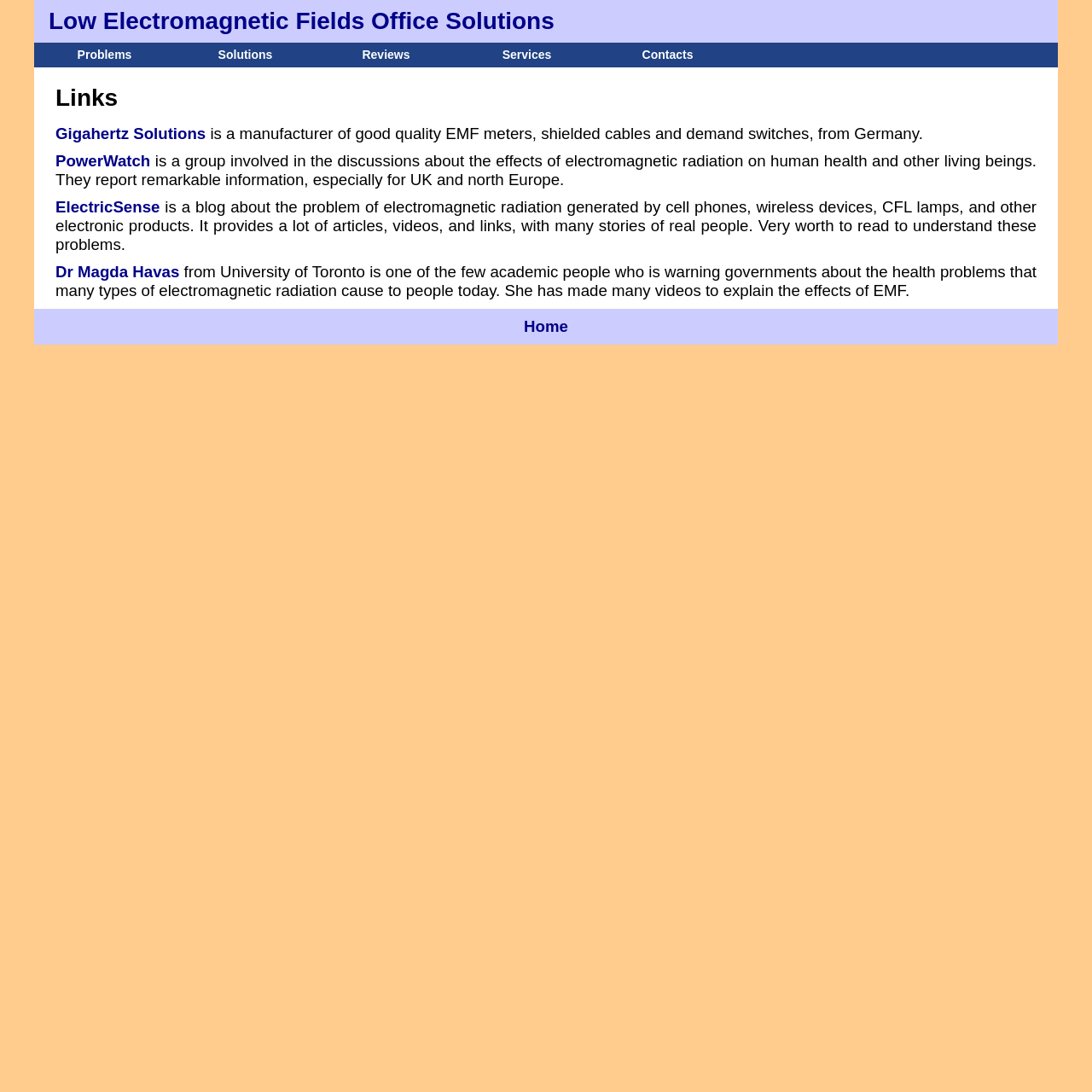Respond to the question below with a single word or phrase: What is the purpose of the 'Reviews' link?

To read reviews